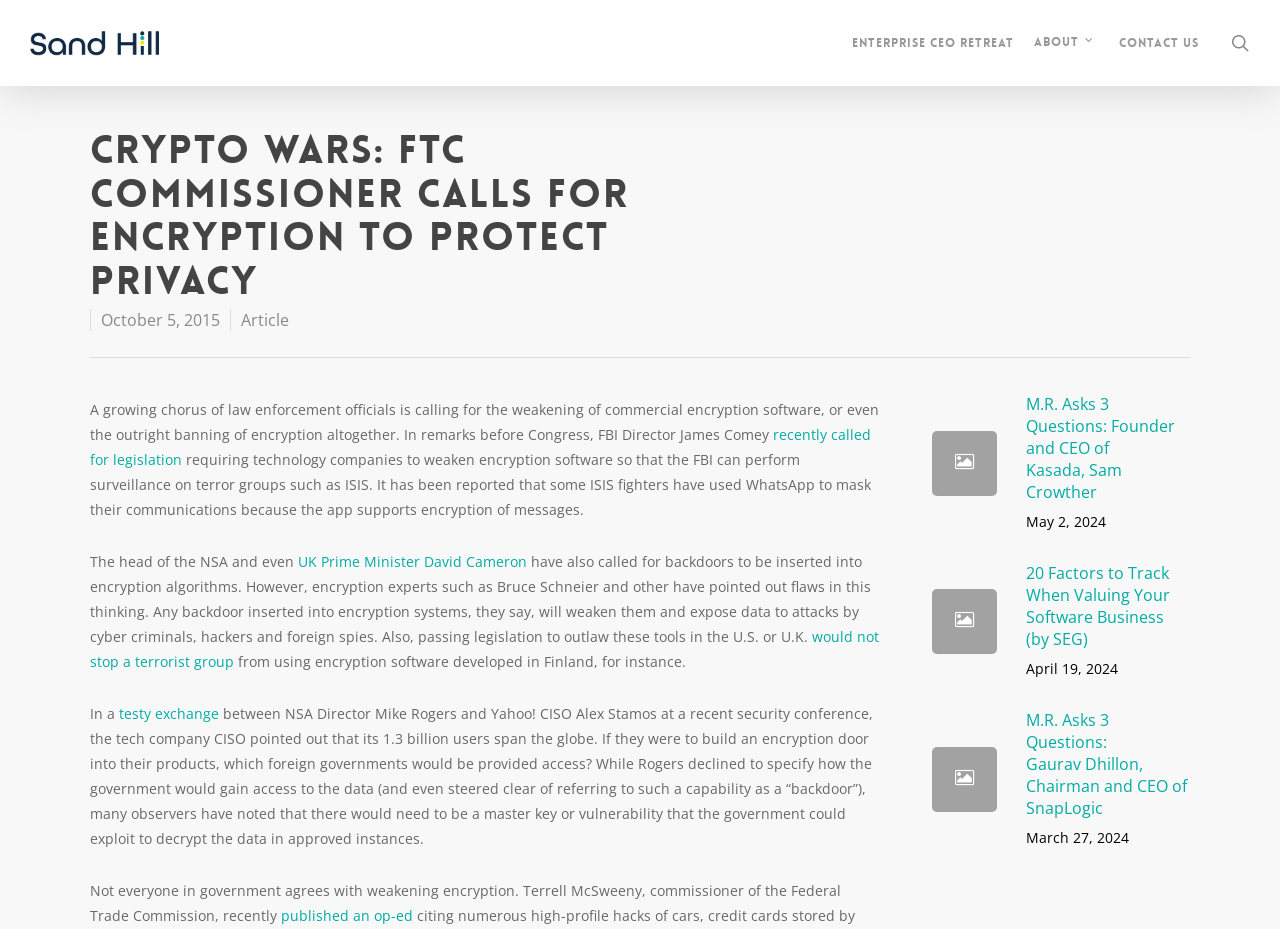What is the topic of the article?
Using the image, elaborate on the answer with as much detail as possible.

I inferred the topic of the article by reading the main heading and the content of the article, which discusses the debate around encryption and privacy.